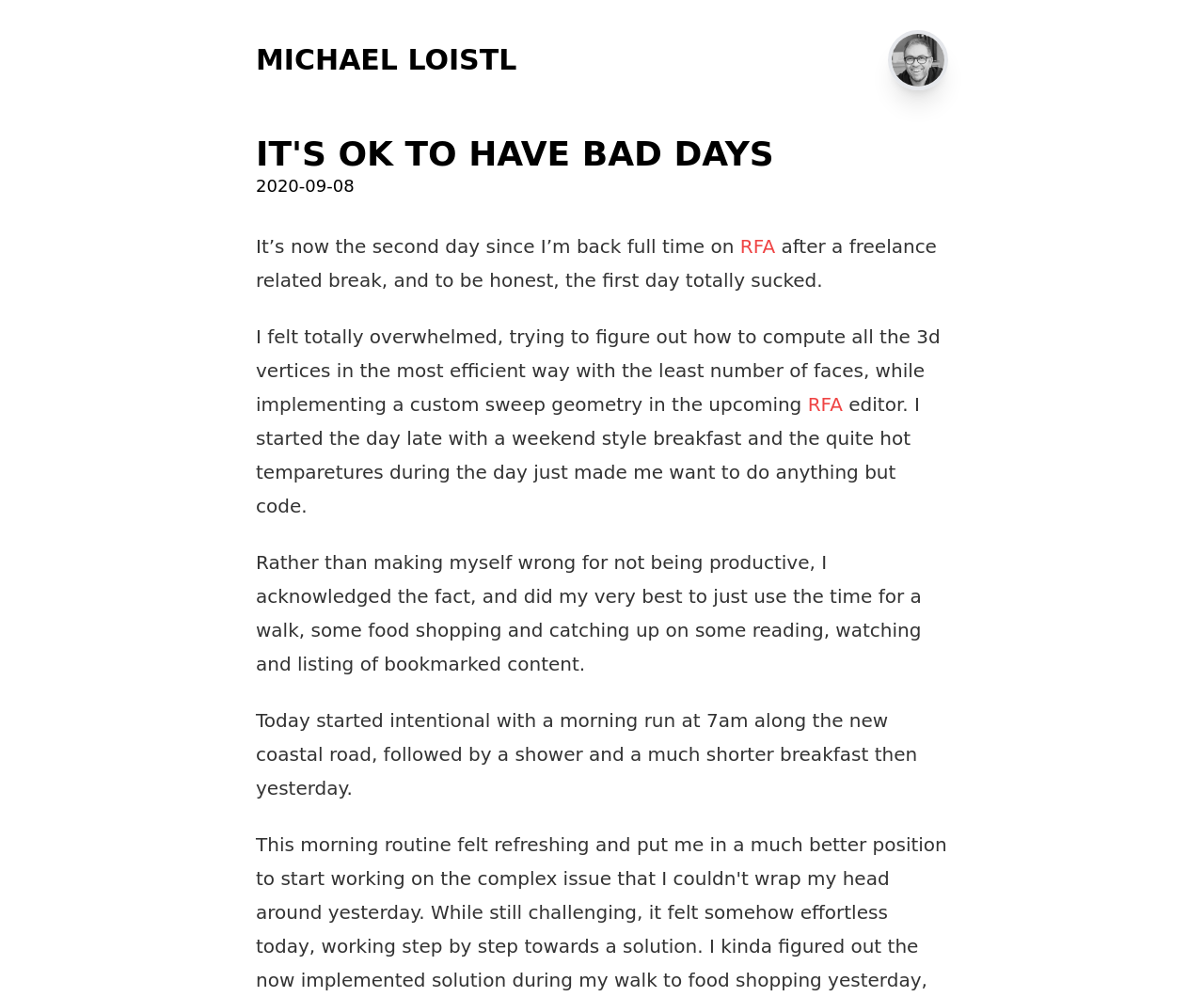What did the author do on the second day?
Using the details from the image, give an elaborate explanation to answer the question.

I found the text 'Today started intentional with a morning run at 7am along the new coastal road, followed by a shower and a much shorter breakfast then yesterday.' in the StaticText element with bounding box coordinates [0.212, 0.711, 0.762, 0.802].